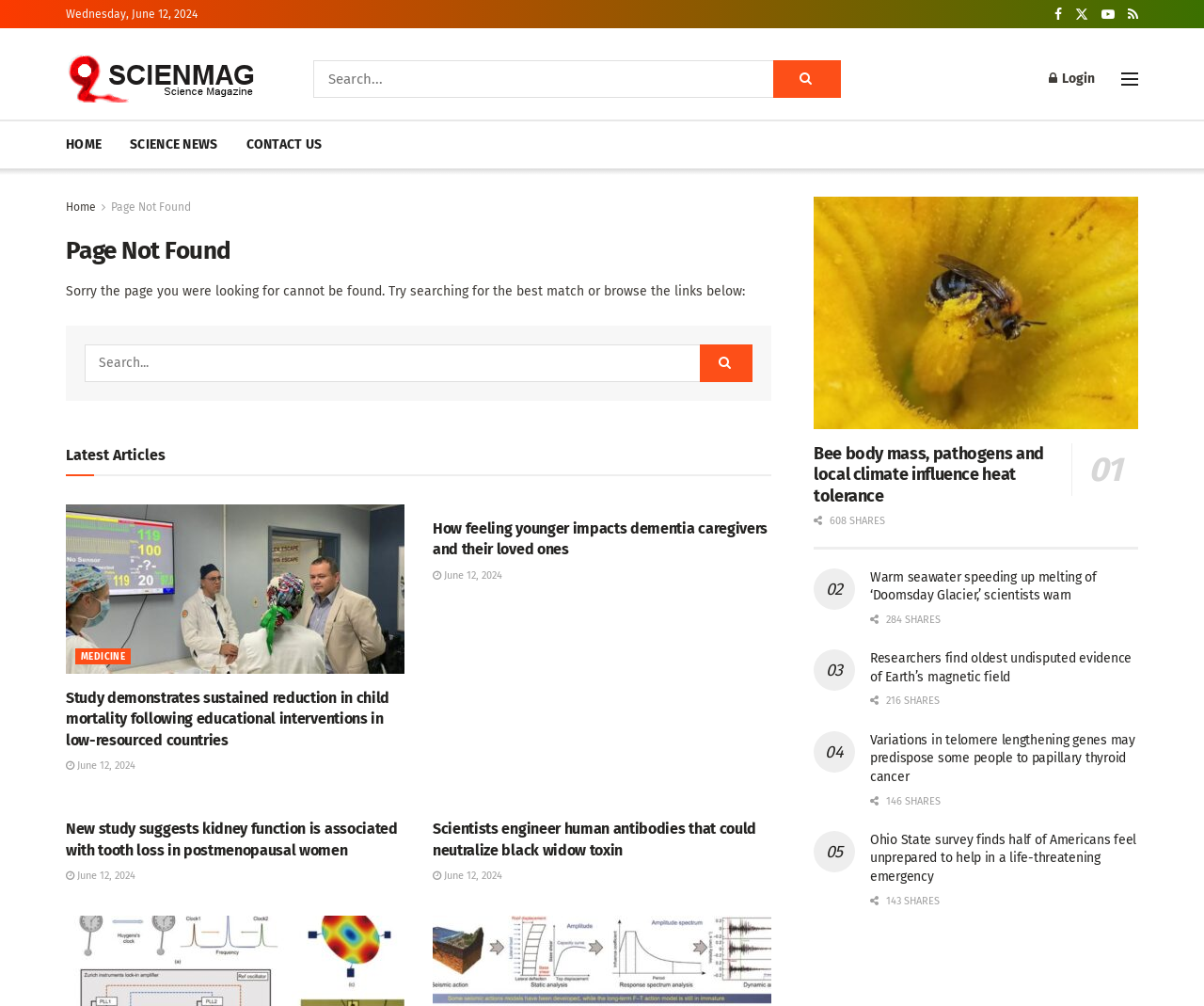How many articles are displayed on the webpage?
Utilize the image to construct a detailed and well-explained answer.

The webpage displays a list of articles, each with a heading, a brief description, and a link to read more. By counting the number of article headings, we can determine that there are 5 articles displayed on the webpage.